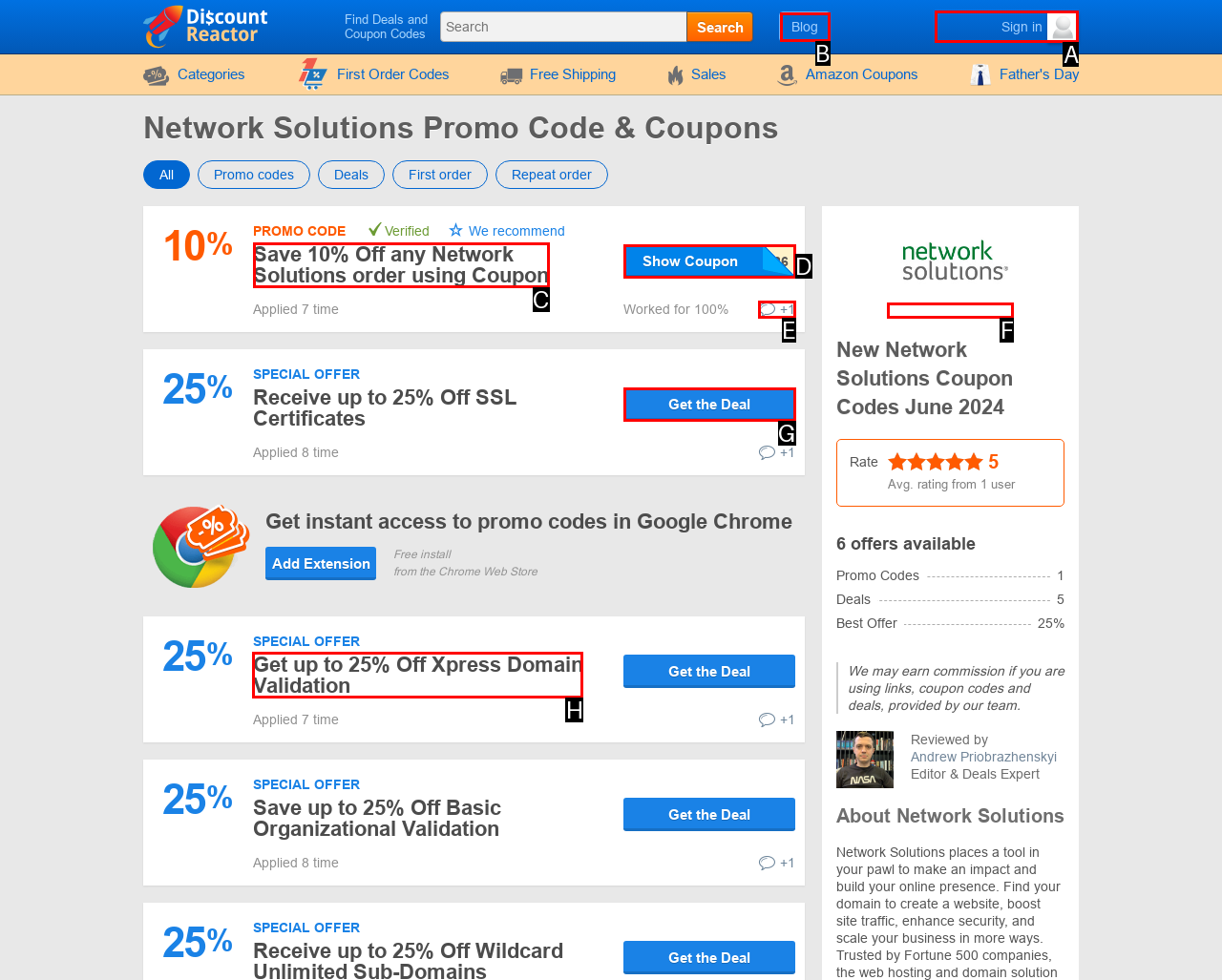Identify the correct UI element to click on to achieve the following task: Get up to 25% Off Xpress Domain Validation Respond with the corresponding letter from the given choices.

H